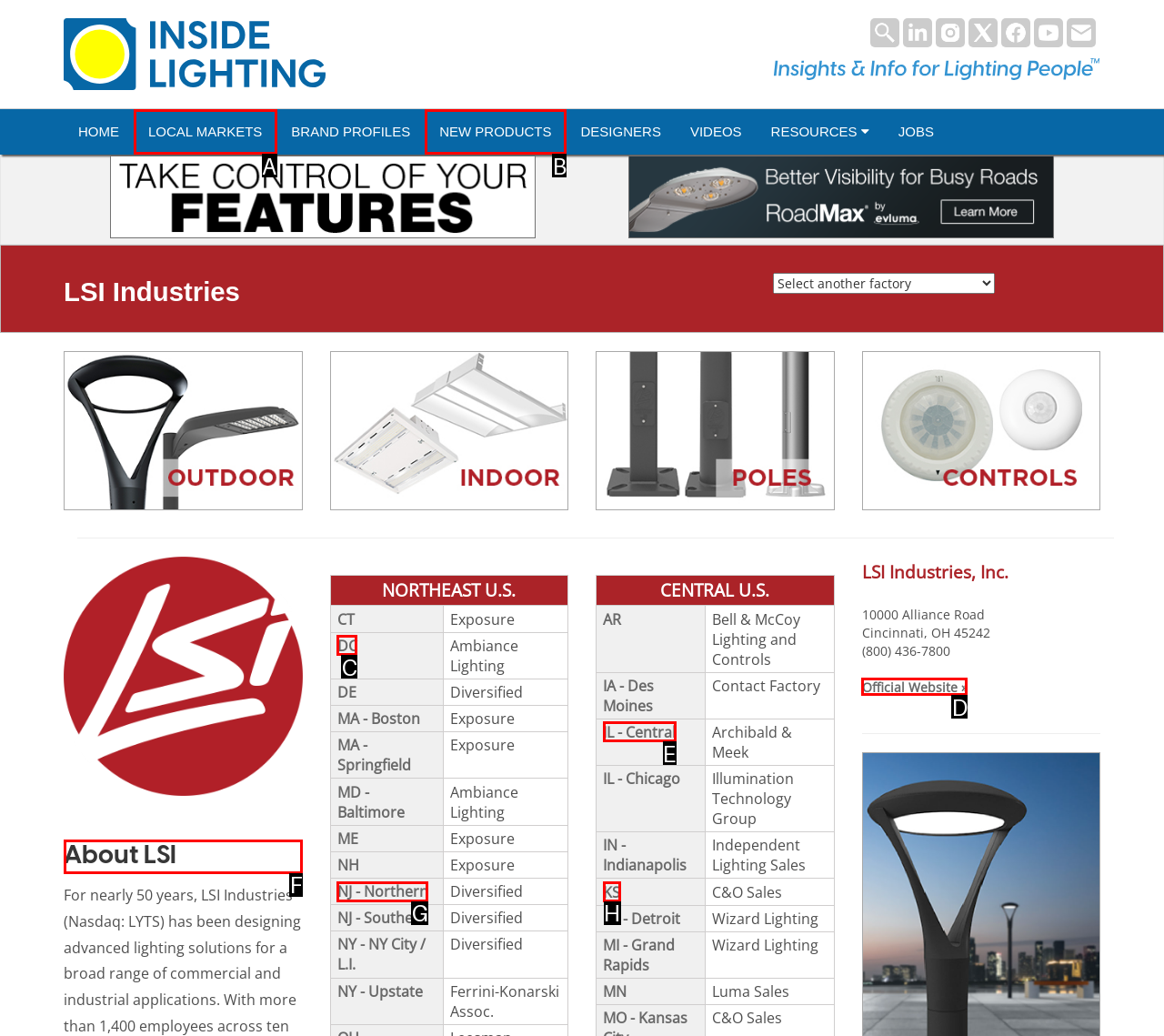Choose the HTML element that should be clicked to accomplish the task: View the About LSI section. Answer with the letter of the chosen option.

F